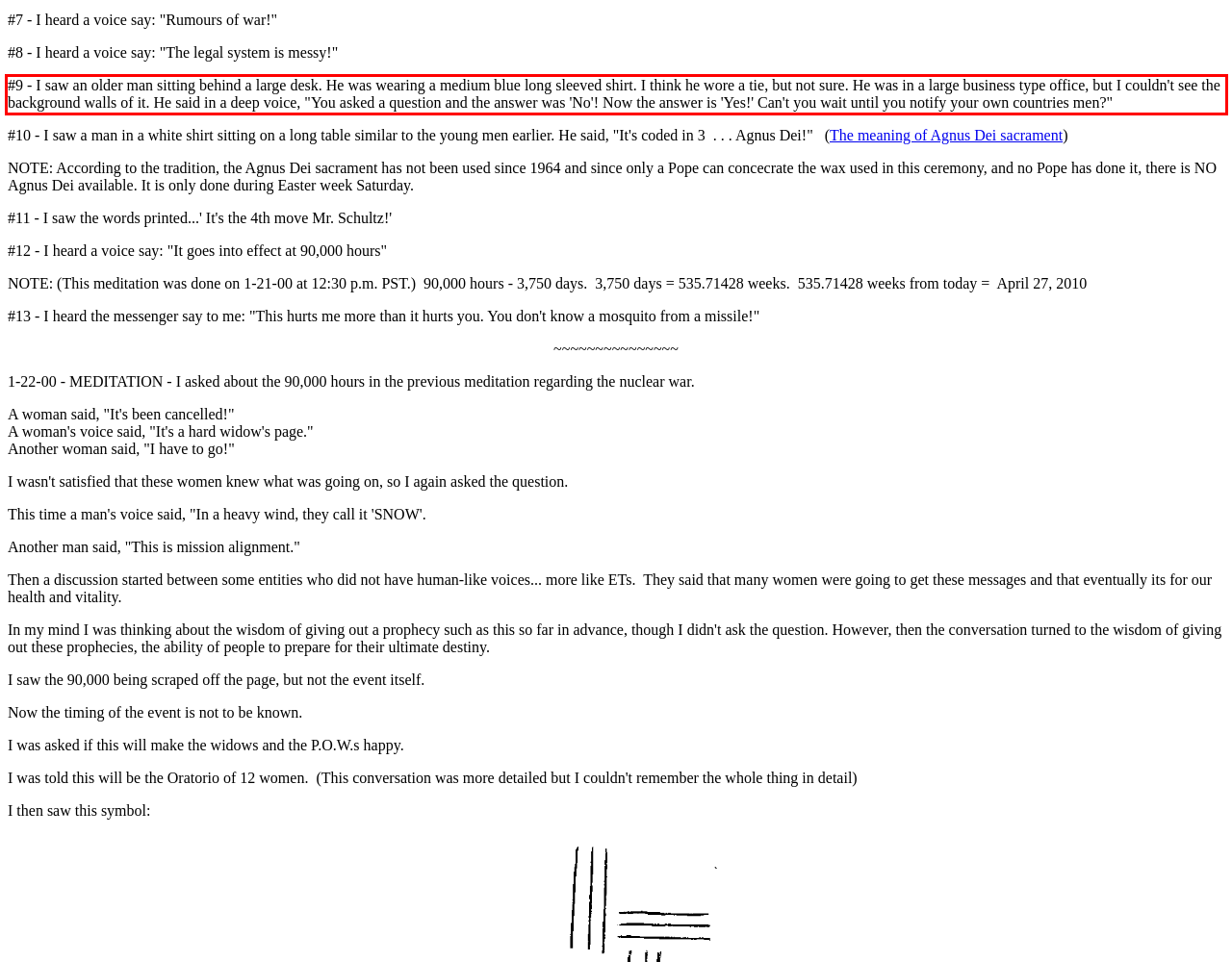Please analyze the provided webpage screenshot and perform OCR to extract the text content from the red rectangle bounding box.

#9 - I saw an older man sitting behind a large desk. He was wearing a medium blue long sleeved shirt. I think he wore a tie, but not sure. He was in a large business type office, but I couldn't see the background walls of it. He said in a deep voice, "You asked a question and the answer was 'No'! Now the answer is 'Yes!' Can't you wait until you notify your own countries men?"